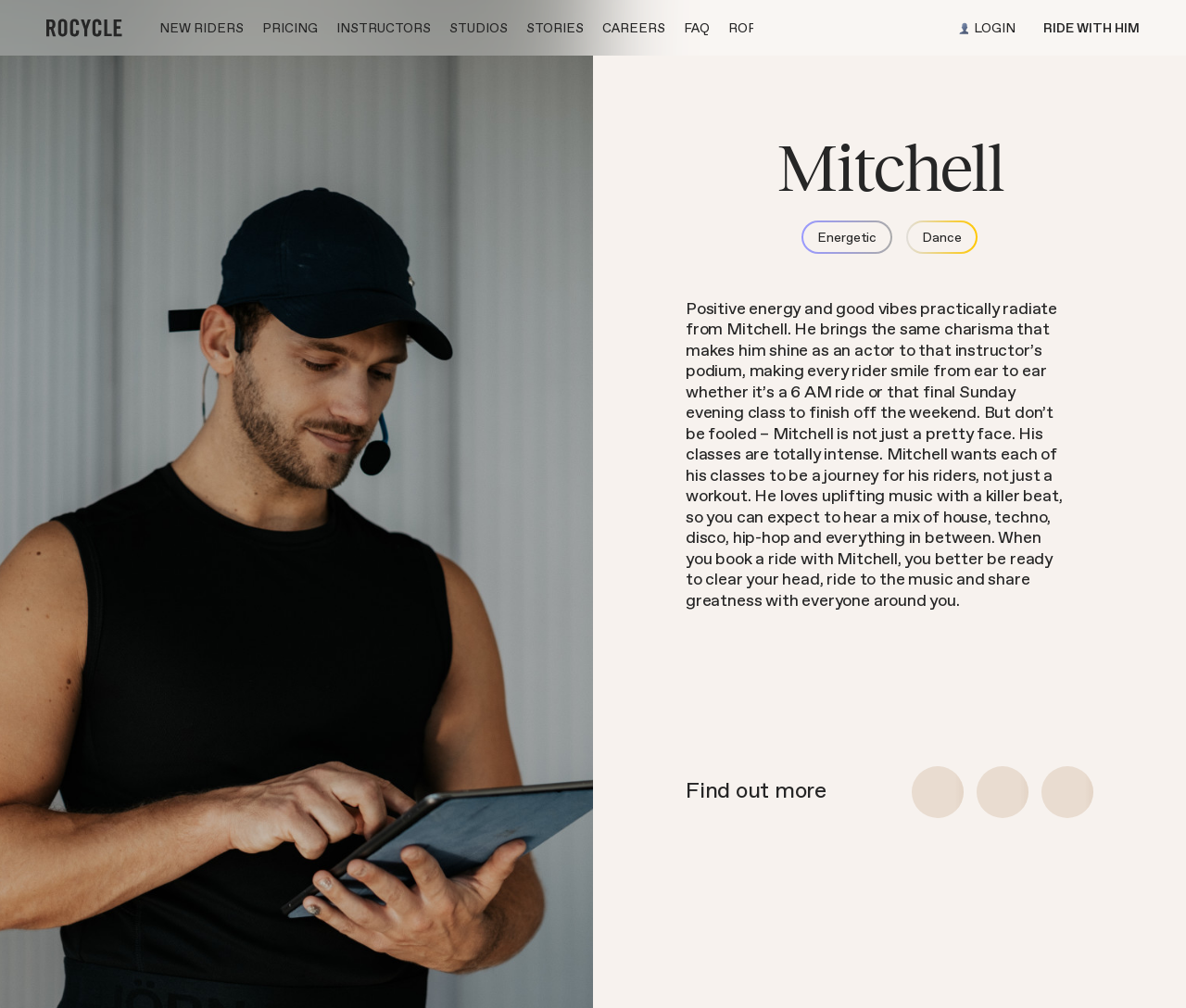Locate the bounding box coordinates of the element's region that should be clicked to carry out the following instruction: "Click on LOGIN". The coordinates need to be four float numbers between 0 and 1, i.e., [left, top, right, bottom].

[0.809, 0.017, 0.856, 0.038]